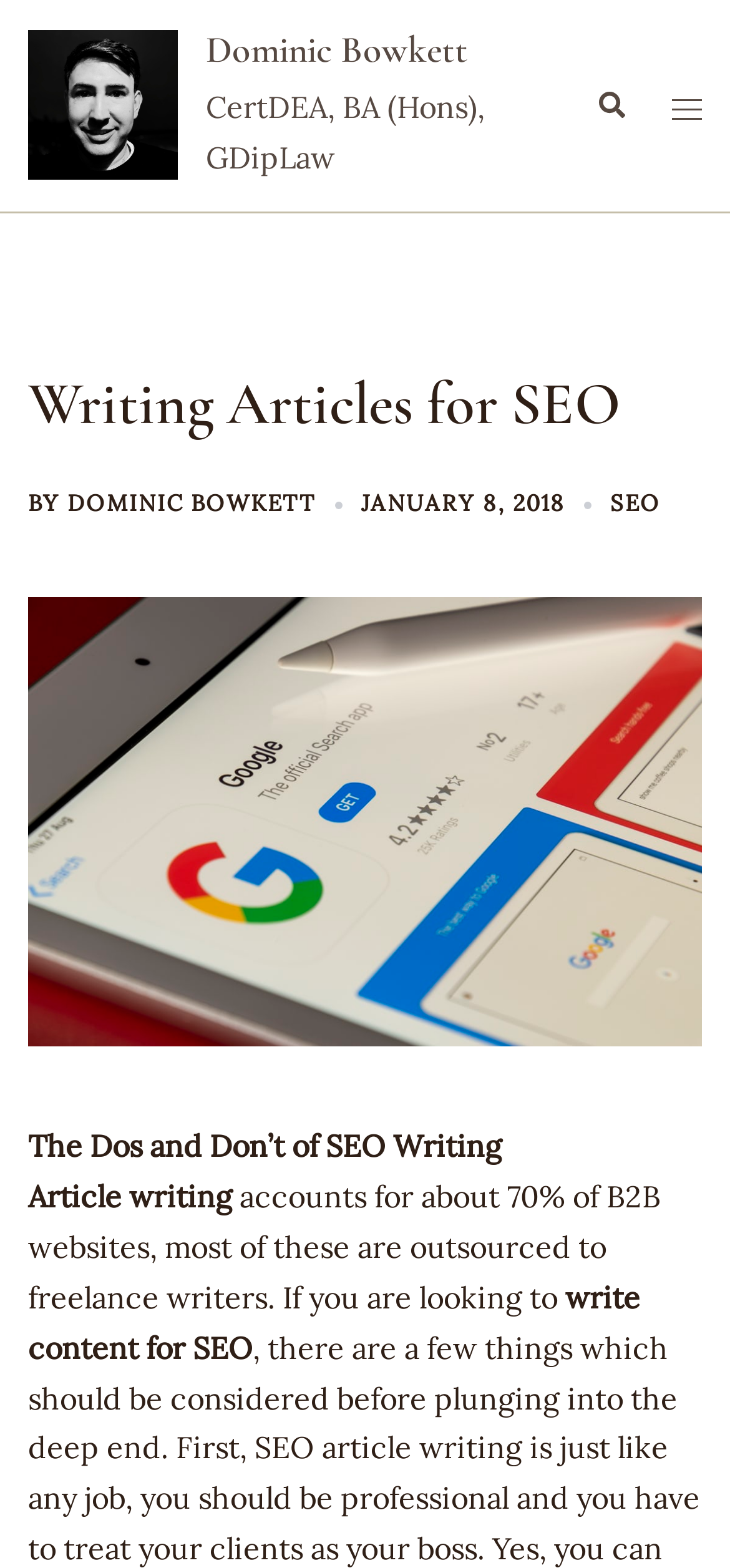Determine the coordinates of the bounding box for the clickable area needed to execute this instruction: "search for something".

[0.815, 0.057, 0.856, 0.077]